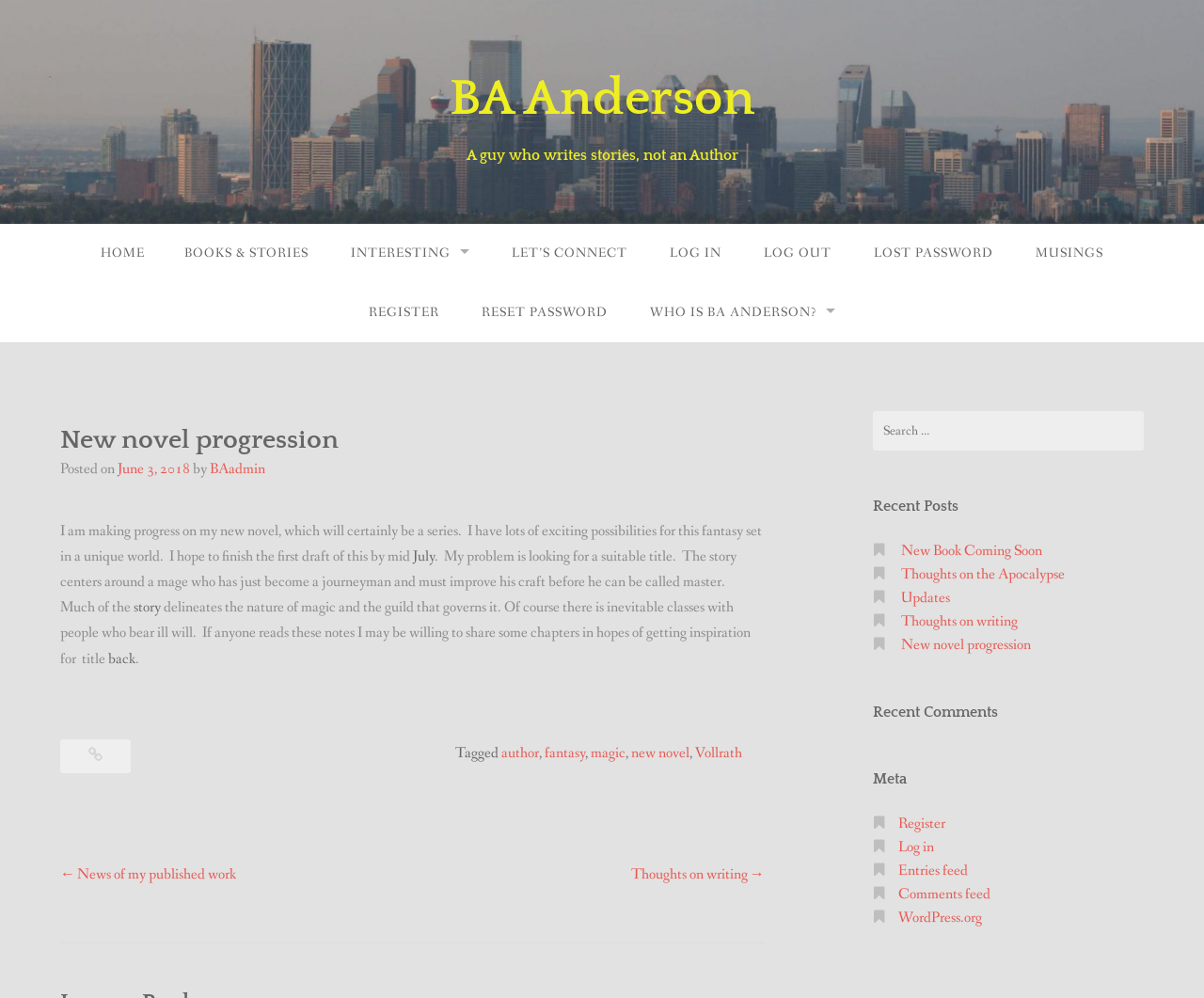Specify the bounding box coordinates (top-left x, top-left y, bottom-right x, bottom-right y) of the UI element in the screenshot that matches this description: Updates

[0.748, 0.589, 0.789, 0.609]